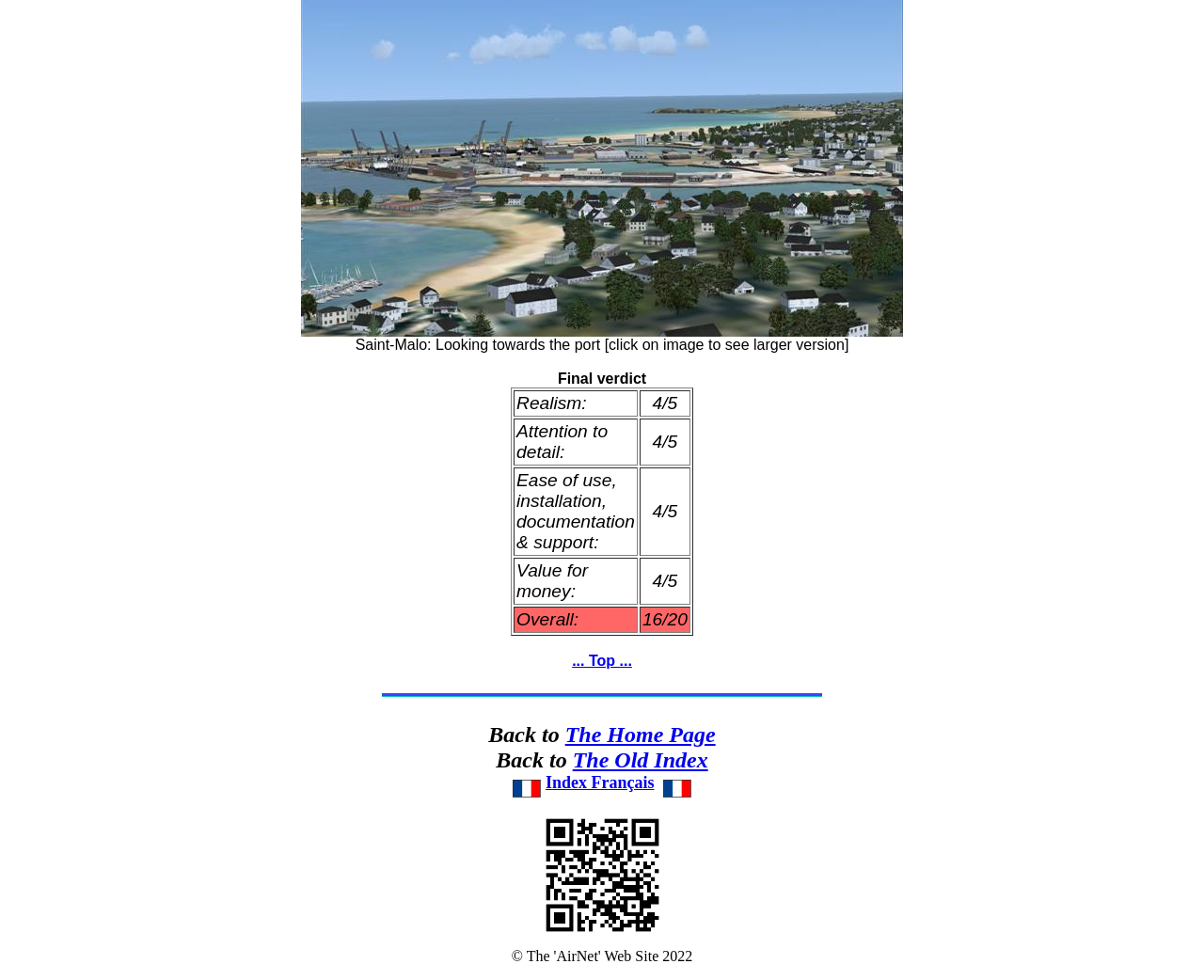What is the purpose of the link 'Back to The Home Page'?
Based on the image, give a concise answer in the form of a single word or short phrase.

To go back to the home page